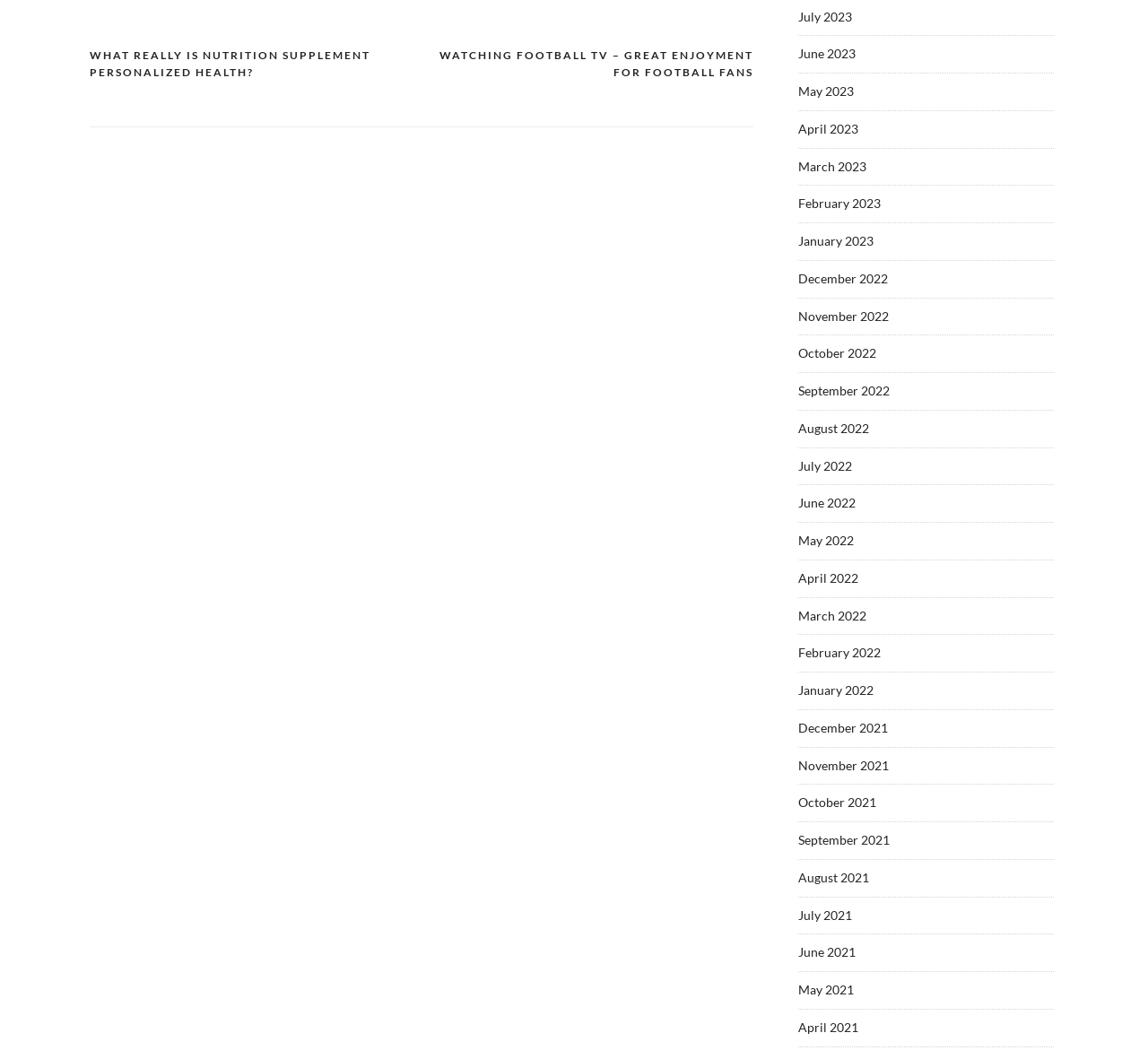Carefully examine the image and provide an in-depth answer to the question: How many months are listed in 2022?

I counted the number of links with '2022' in their text, which are 'January 2022', 'February 2022', ..., 'December 2022'. There are 12 months listed in 2022.